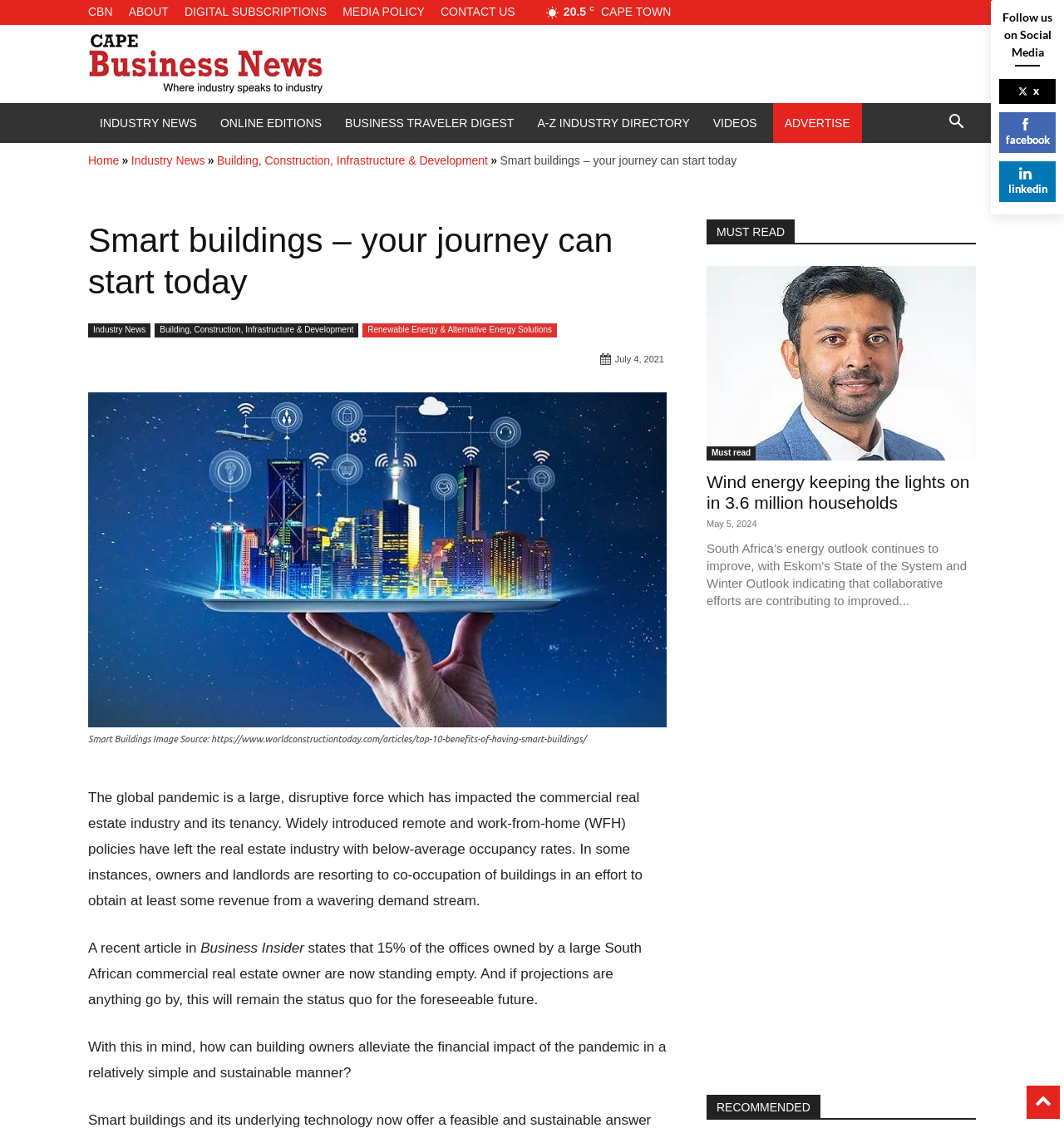Determine the bounding box coordinates of the clickable element to complete this instruction: "Write a review". Provide the coordinates in the format of four float numbers between 0 and 1, [left, top, right, bottom].

None